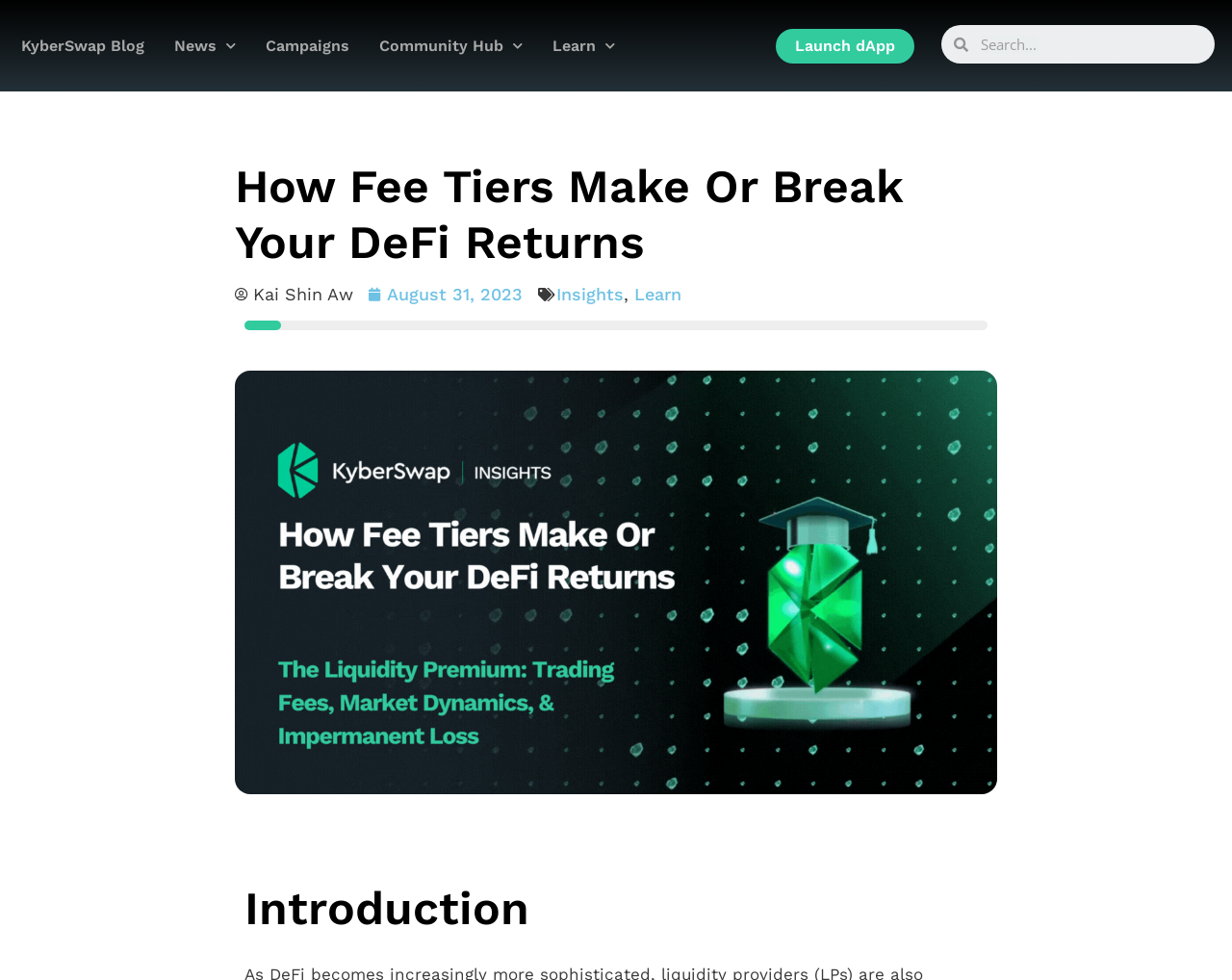Please find the bounding box coordinates of the clickable region needed to complete the following instruction: "search for something". The bounding box coordinates must consist of four float numbers between 0 and 1, i.e., [left, top, right, bottom].

[0.786, 0.026, 0.986, 0.065]